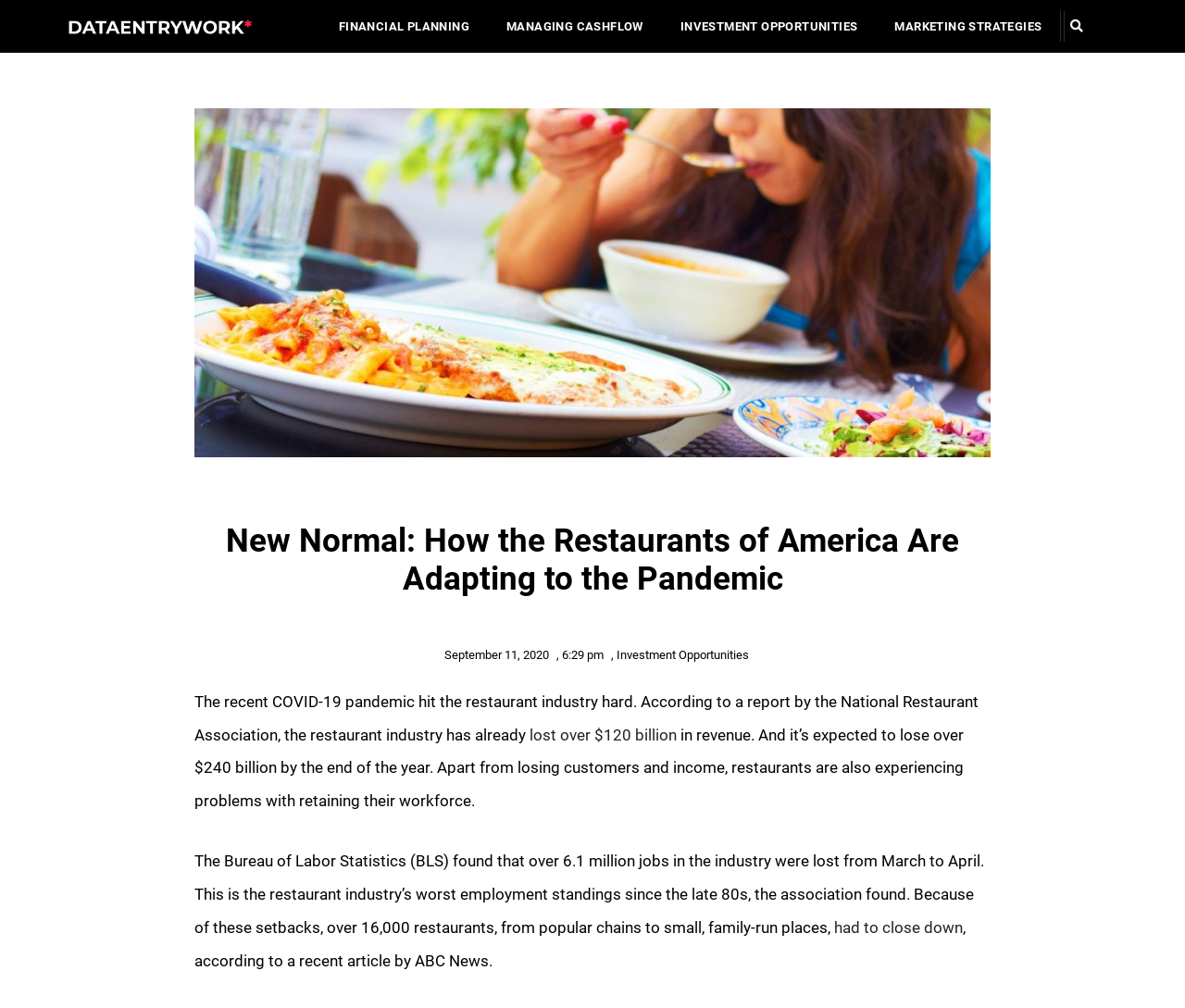What is the time of publication of the article?
Respond to the question with a well-detailed and thorough answer.

The time of publication of the article is 6:29 pm, as indicated by the time element on the webpage.